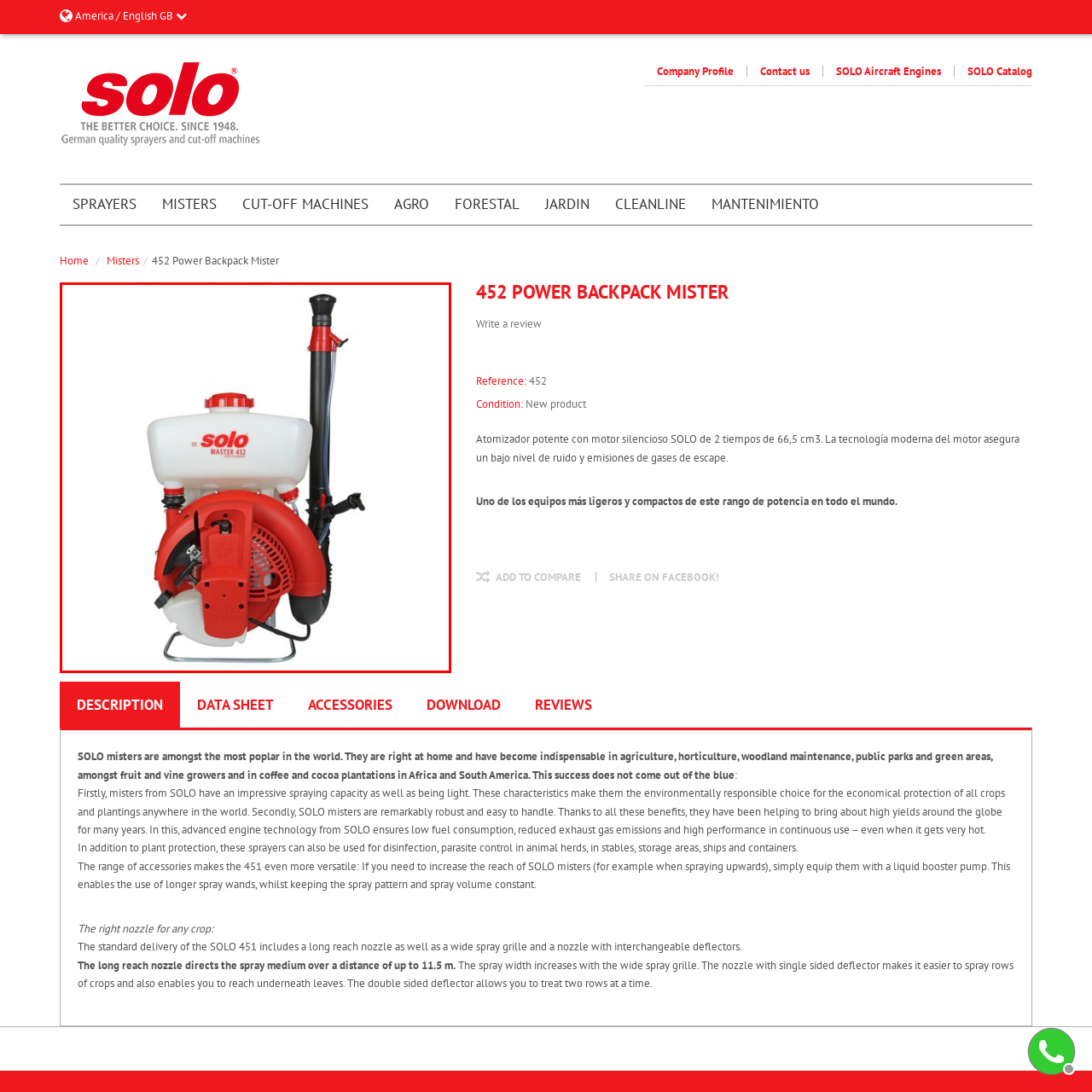Carefully analyze the image within the red boundary and describe it extensively.

The image showcases the SOLO 452 Power Backpack Mister, a robust and versatile agricultural tool designed for effective spraying and plant care. Featuring a distinctive red and white color scheme, the device is equipped with a powerful two-stroke engine, which promises low noise and emissions, making it an environmentally friendly choice.

The backpack mister is engineered for comfort and efficiency, allowing users to easily carry it during prolonged use. The spray nozzle system ensures a wide reach, enabling precise application of liquids across various terrains. Known for its lightweight and compact design, the SOLO 452 is ideal for horticulture, agriculture, and maintaining green spaces, ensuring users can manage their spraying tasks effectively.

This model is a popular choice among professionals and hobbyists alike, known for its reliability and performance in delivering consistent results.